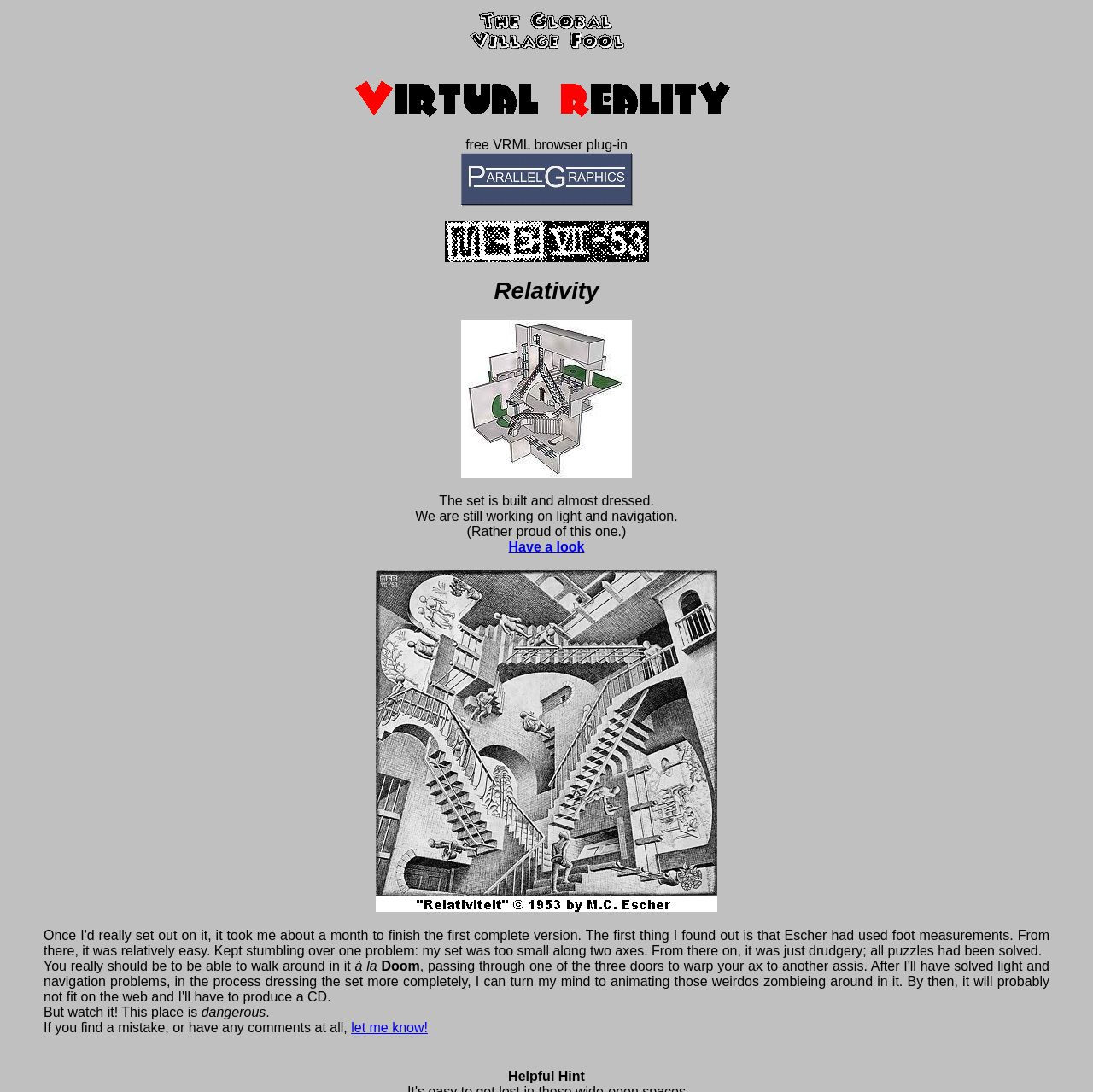What can you do in the Relativity world?
Please answer the question as detailed as possible.

Based on the webpage, it seems that you can walk around in the Relativity world and pass through one of the three doors to warp your axis to another, similar to the game Doom, as mentioned in the text.